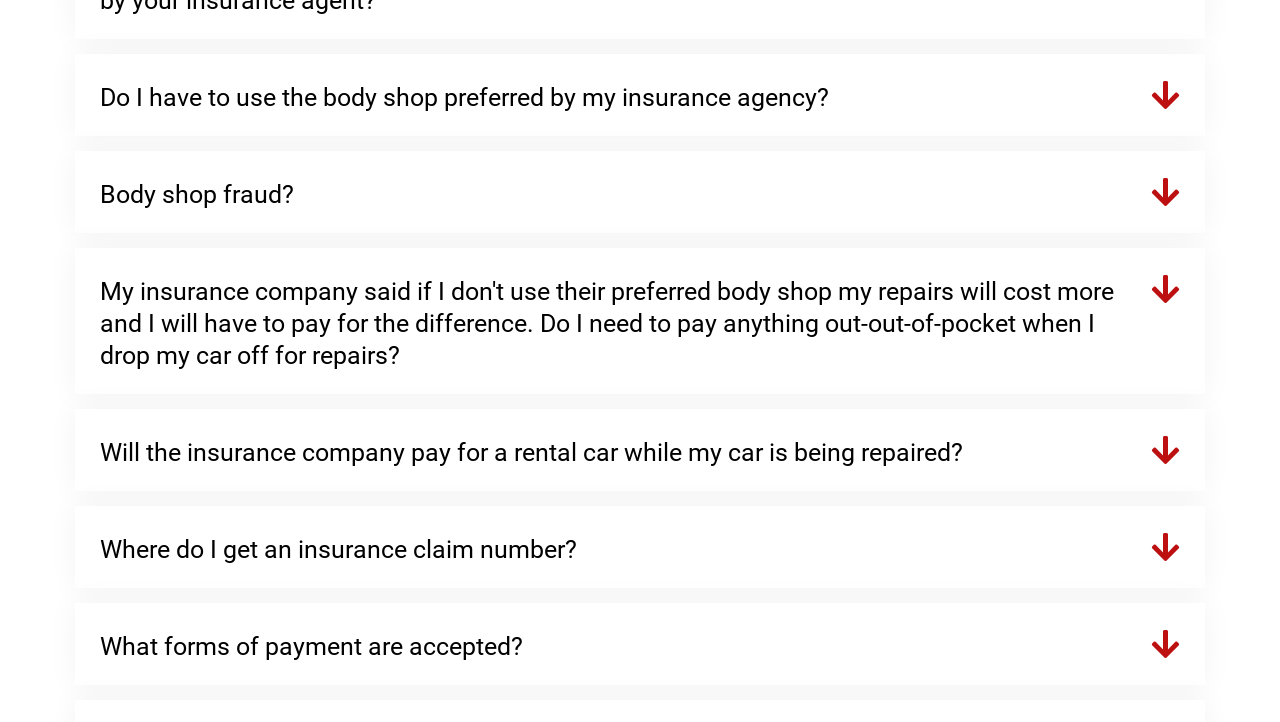Identify the bounding box coordinates of the region that needs to be clicked to carry out this instruction: "Open 'Will the insurance company pay for a rental car while my car is being repaired?'". Provide these coordinates as four float numbers ranging from 0 to 1, i.e., [left, top, right, bottom].

[0.059, 0.566, 0.941, 0.68]